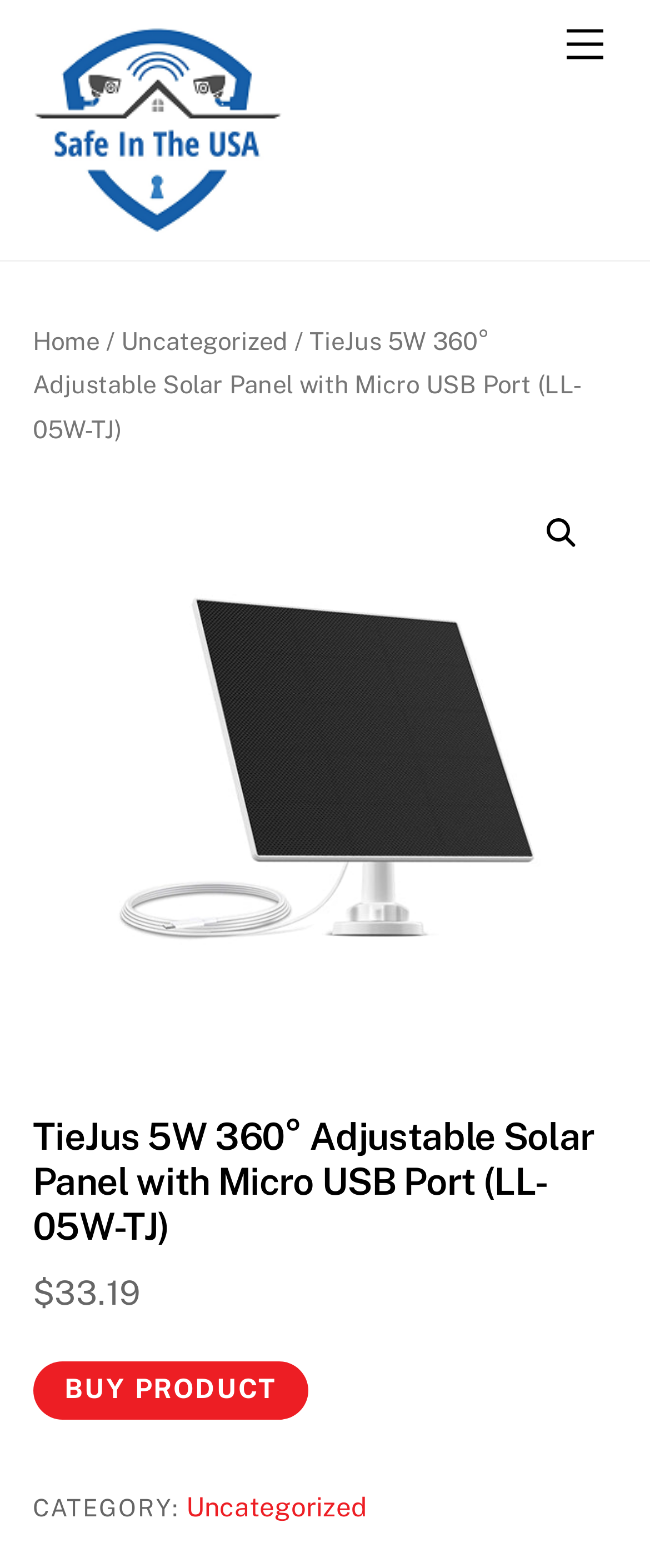Can you determine the main header of this webpage?

TieJus 5W 360° Adjustable Solar Panel with Micro USB Port (LL-05W-TJ)